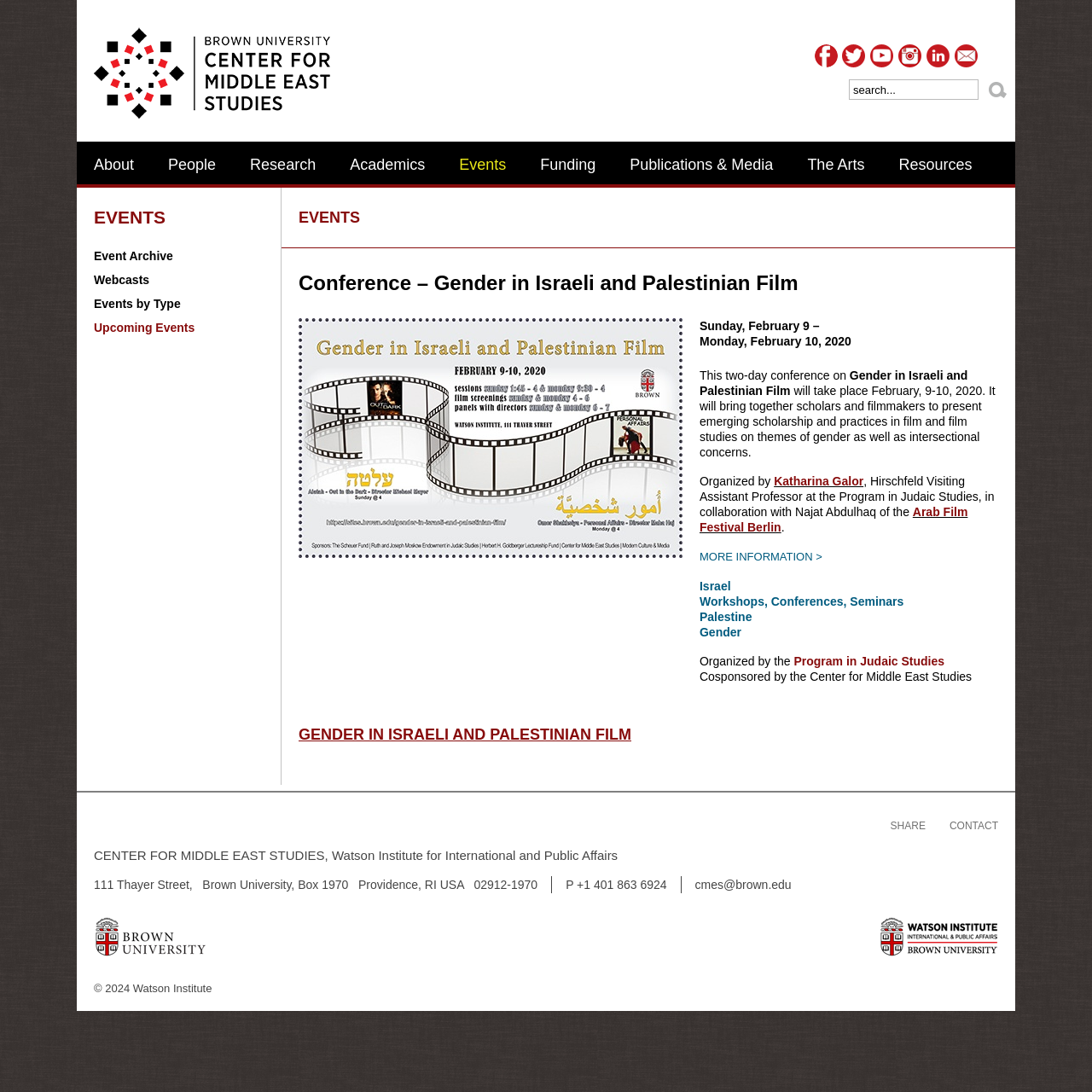Find the bounding box coordinates of the clickable area required to complete the following action: "Learn more about the conference".

[0.641, 0.504, 0.753, 0.516]